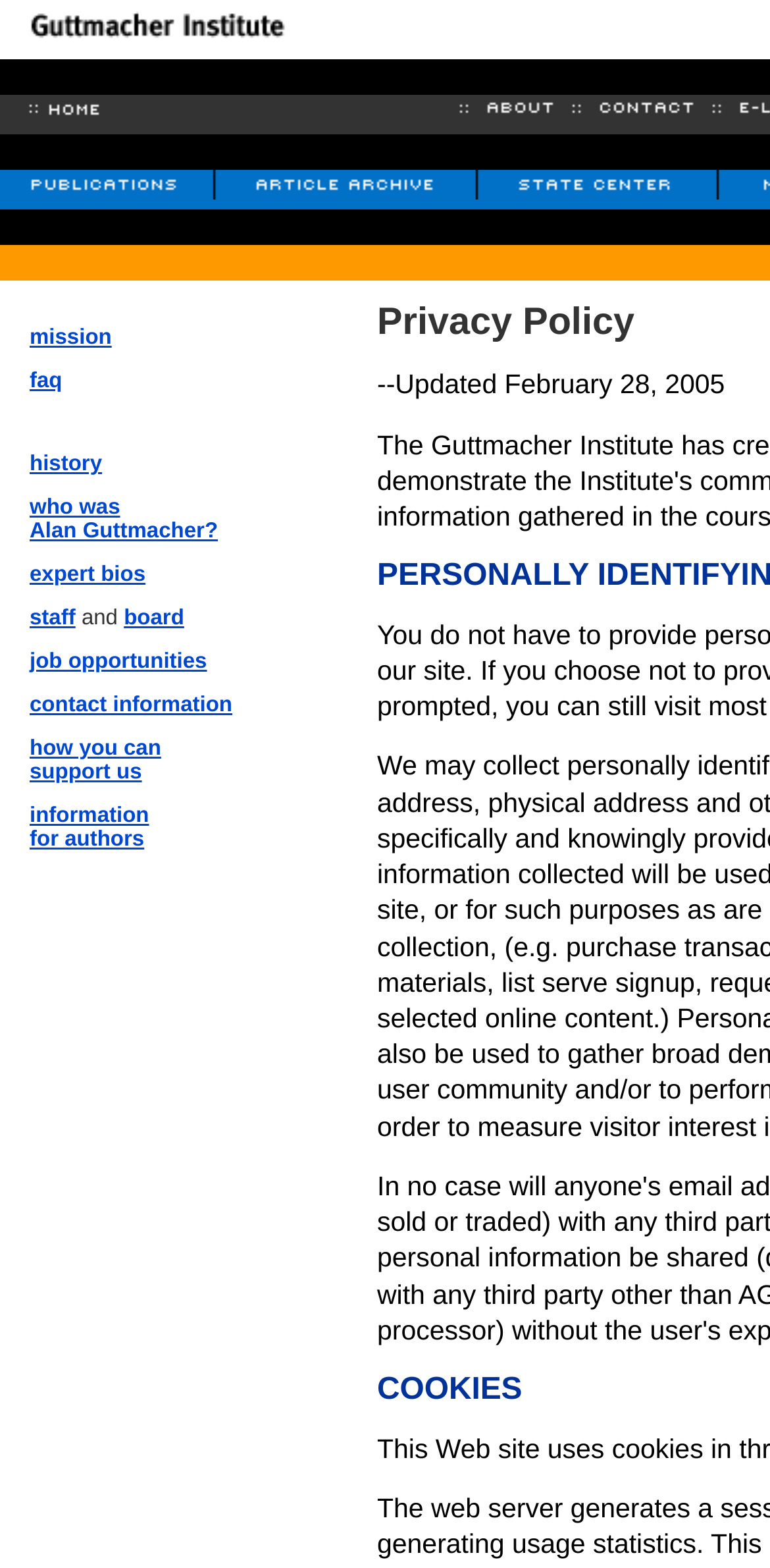Locate the bounding box coordinates of the clickable region to complete the following instruction: "click the home link."

[0.051, 0.06, 0.136, 0.086]